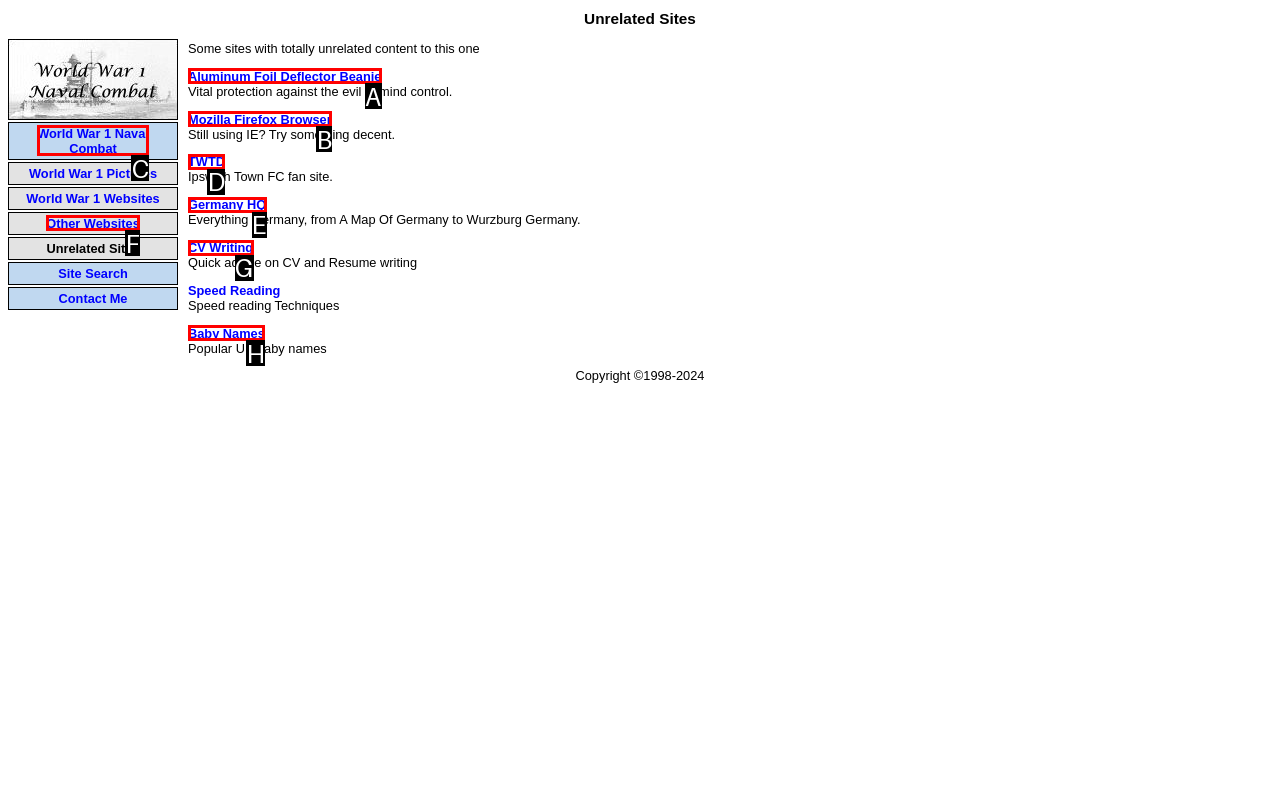Select the correct HTML element to complete the following task: Explore Mozilla Firefox Browser
Provide the letter of the choice directly from the given options.

B